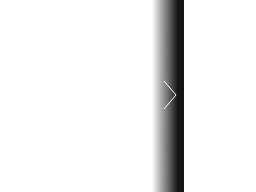What is the purpose of the arrow?
Refer to the image and provide a one-word or short phrase answer.

To navigate